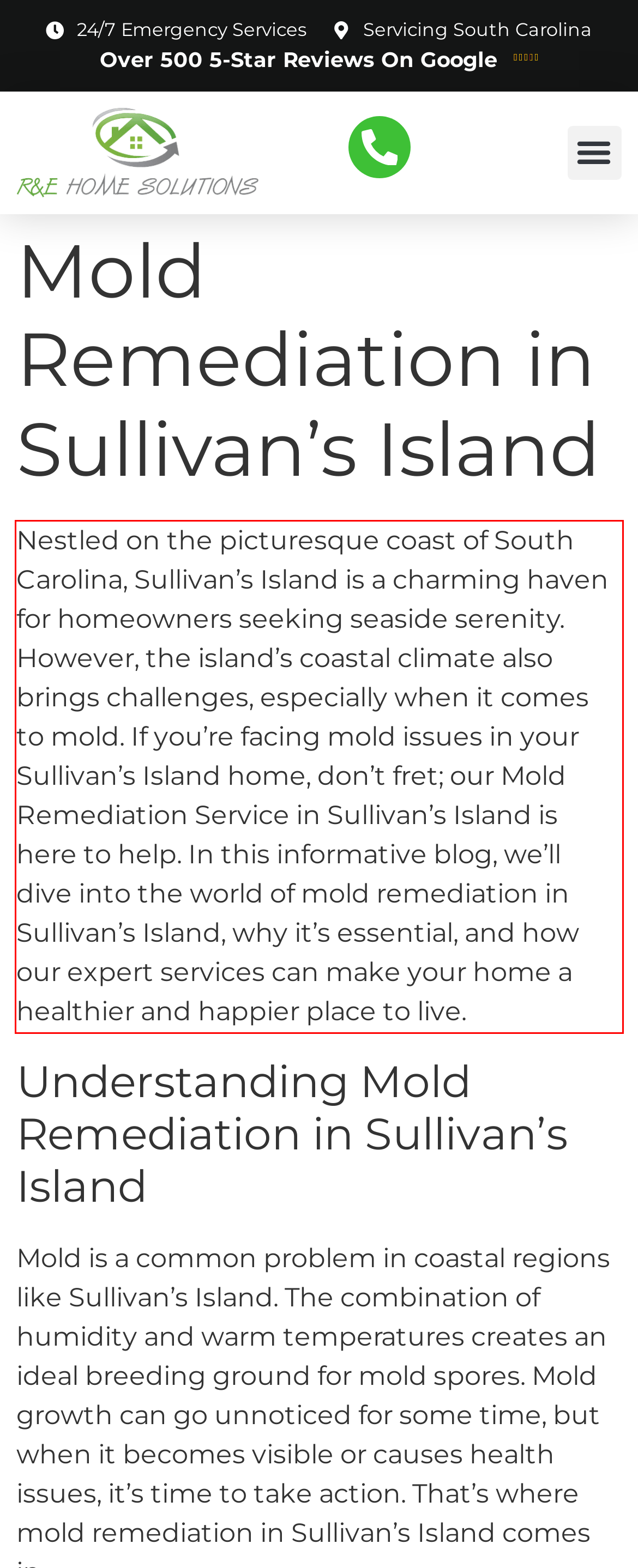Inspect the webpage screenshot that has a red bounding box and use OCR technology to read and display the text inside the red bounding box.

Nestled on the picturesque coast of South Carolina, Sullivan’s Island is a charming haven for homeowners seeking seaside serenity. However, the island’s coastal climate also brings challenges, especially when it comes to mold. If you’re facing mold issues in your Sullivan’s Island home, don’t fret; our Mold Remediation Service in Sullivan’s Island is here to help. In this informative blog, we’ll dive into the world of mold remediation in Sullivan’s Island, why it’s essential, and how our expert services can make your home a healthier and happier place to live.